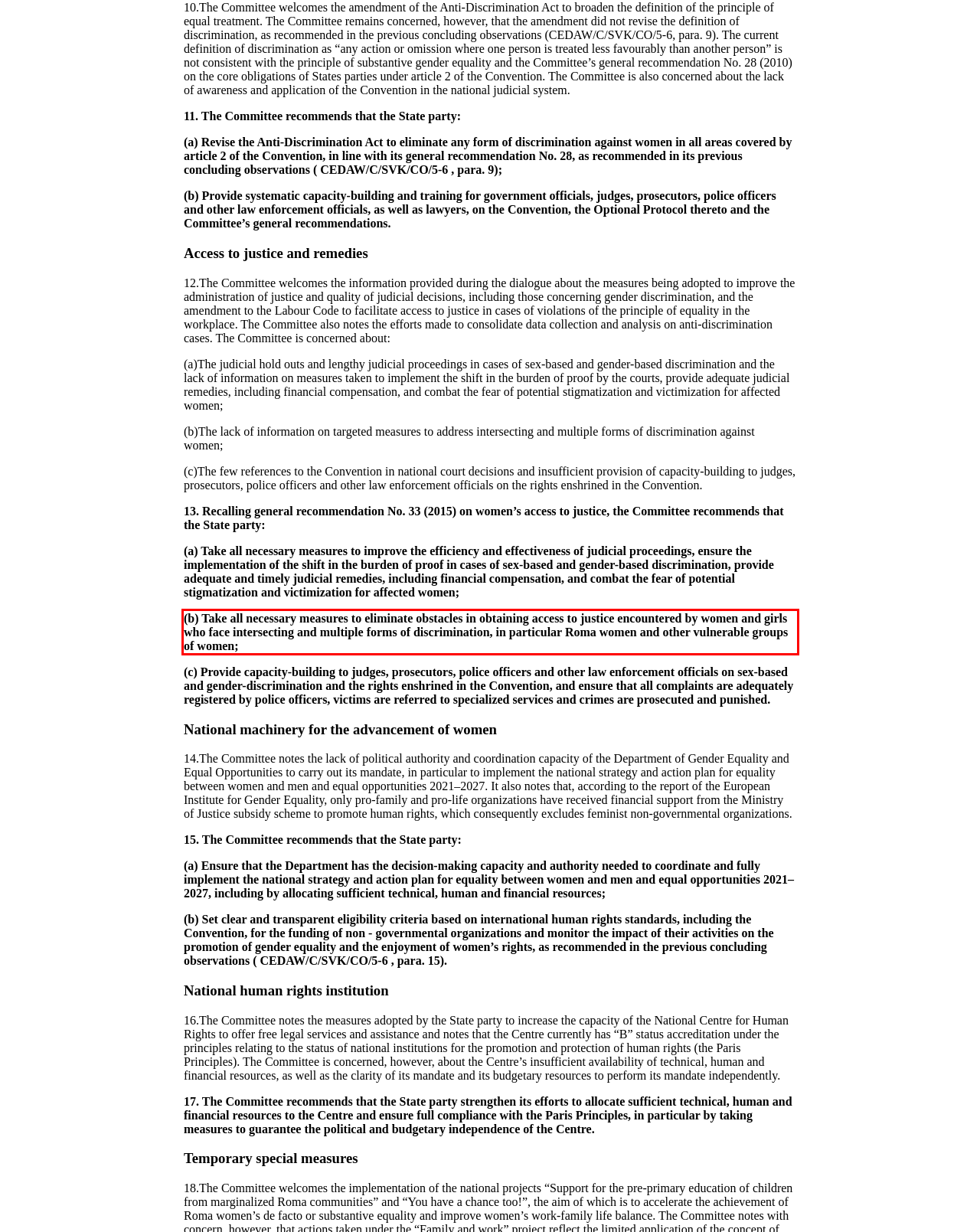Please analyze the screenshot of a webpage and extract the text content within the red bounding box using OCR.

(b) Take all necessary measures to eliminate obstacles in obtaining access to justice encountered by women and girls who face intersecting and multiple forms of discrimination, in particular Roma women and other vulnerable groups of women;